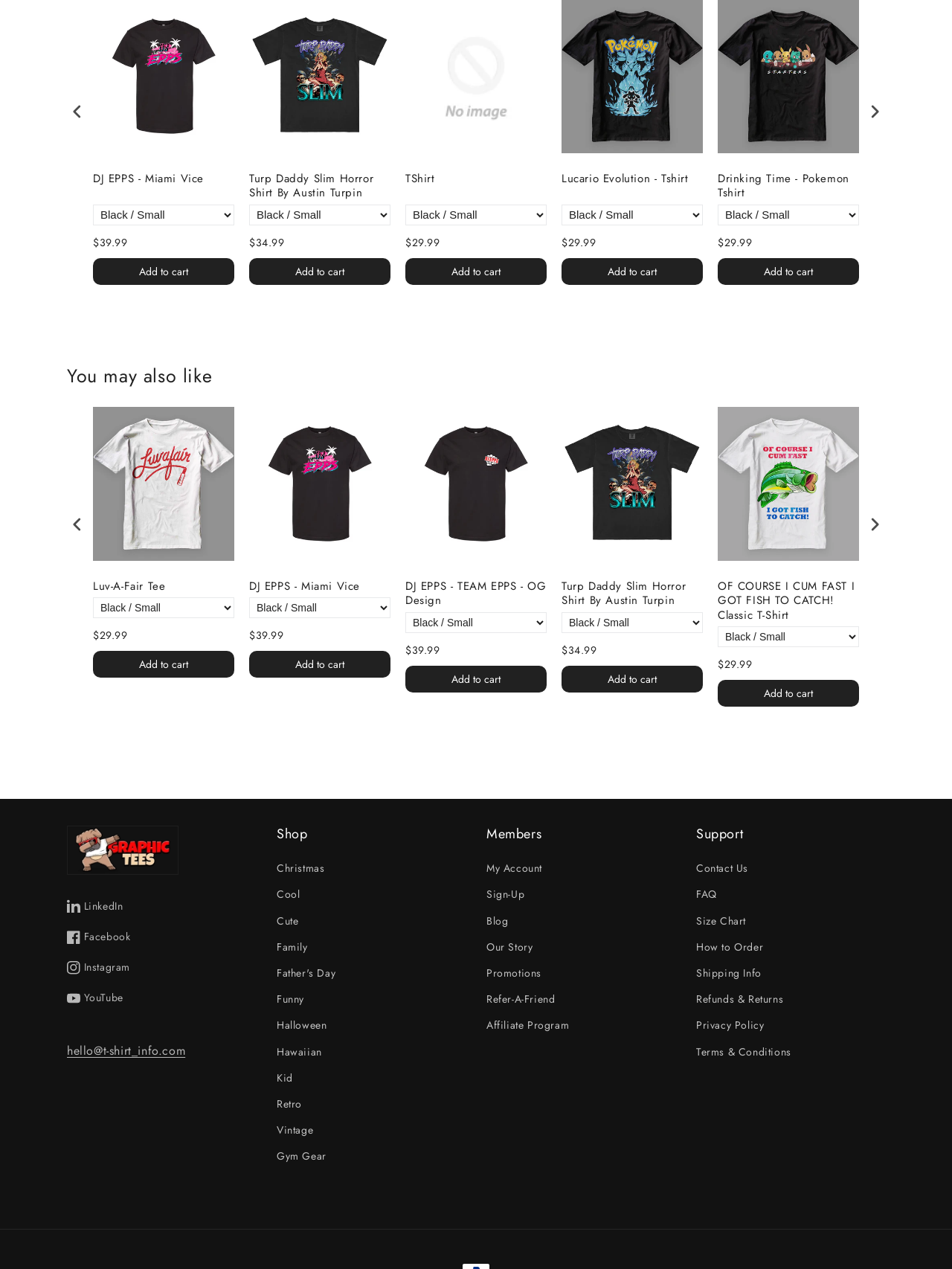Please find the bounding box coordinates for the clickable element needed to perform this instruction: "Check the price of the 'OF COURSE I CUM FAST I GOT FISH TO CATCH! Classic T-Shirt'".

[0.754, 0.518, 0.79, 0.529]